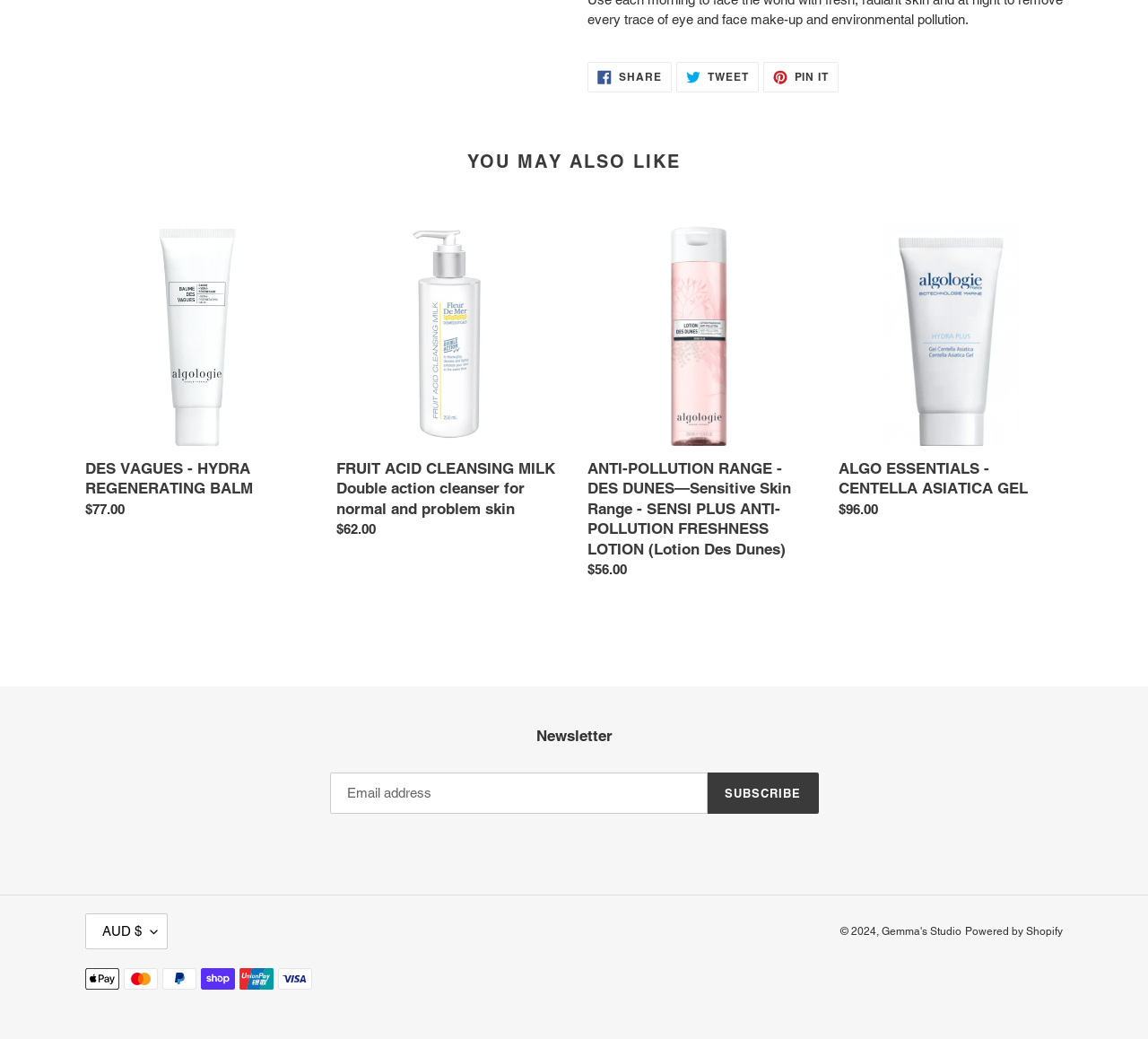Identify the bounding box coordinates for the element you need to click to achieve the following task: "Pay with PayPal". The coordinates must be four float values ranging from 0 to 1, formatted as [left, top, right, bottom].

[0.141, 0.932, 0.171, 0.953]